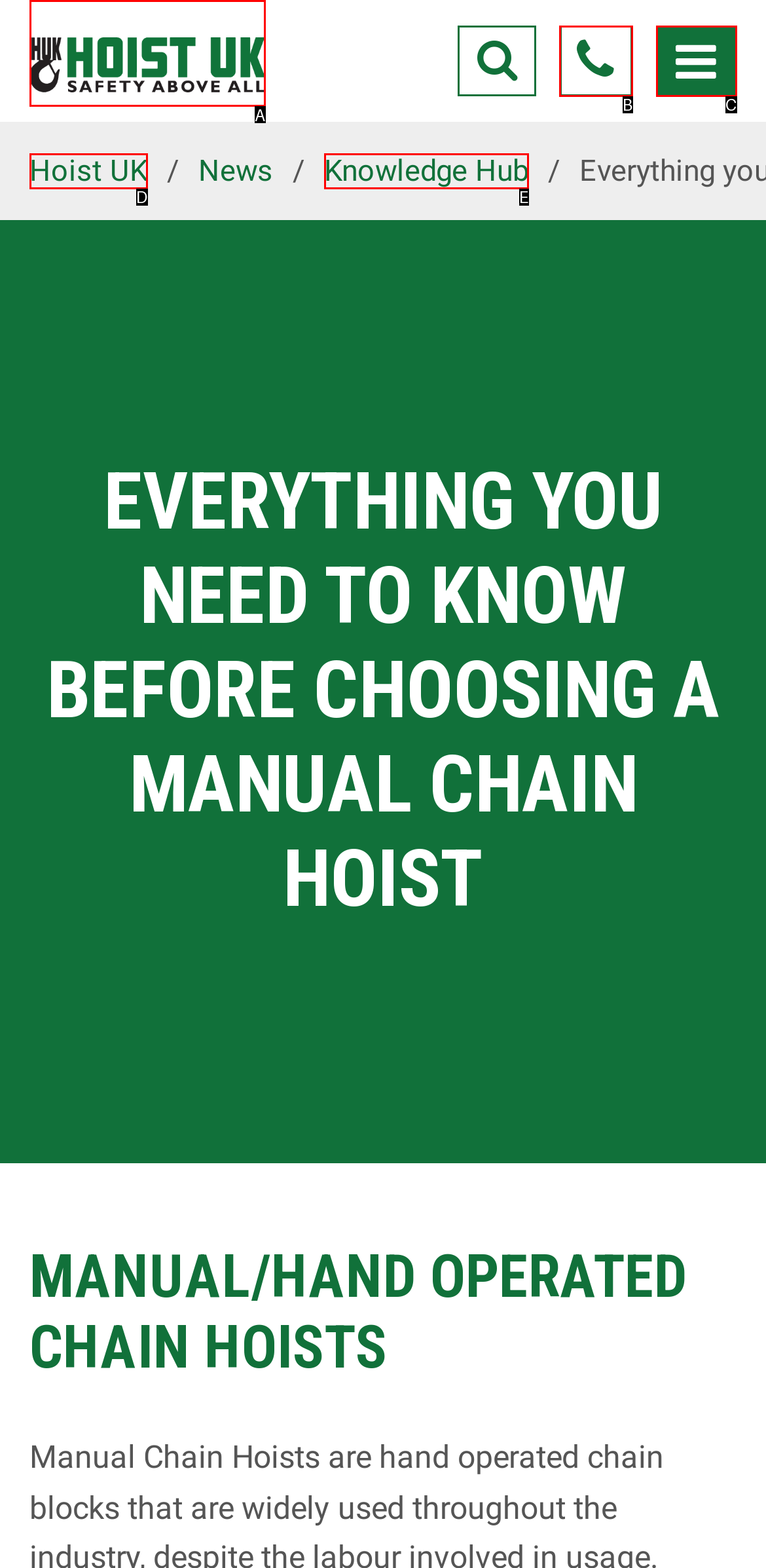Identify the HTML element that corresponds to the following description: test. Provide the letter of the correct option from the presented choices.

None